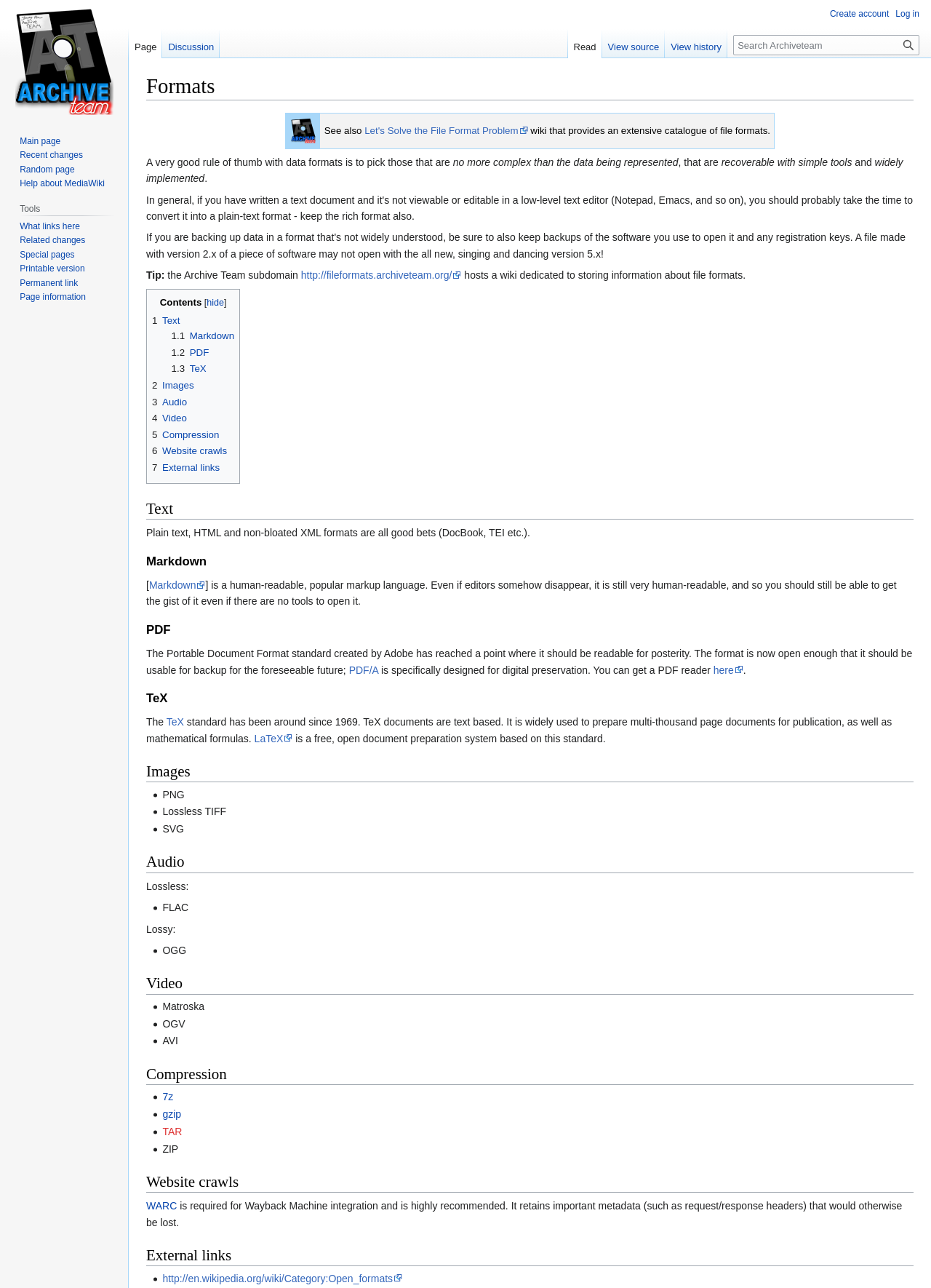Describe every aspect of the webpage in a detailed manner.

The webpage is about file formats, specifically discussing the importance of choosing formats that are simple, recoverable, and widely implemented. At the top of the page, there is a heading "Formats" and two links to "Jump to navigation" and "Jump to search". Below this, there is a table with an image of "Archiveteam1.png" and a link to "Let's Solve the File Format Problem wiki".

The main content of the page is divided into sections, each with a heading and descriptive text. The first section discusses the rule of thumb for choosing data formats, emphasizing the importance of simplicity, recoverability, and wide implementation. 

Following this, there is a section with a heading "Text" that discusses various text formats, including plain text, HTML, XML, Markdown, PDF, and TeX. Each format has a brief description and some have links to additional resources.

The next sections are dedicated to "Images", "Audio", "Video", and "Compression" formats, respectively. Each section lists various formats, such as PNG, TIFF, SVG, FLAC, OGG, Matroska, OGV, AVI, 7z, gzip, and TAR, with some having brief descriptions.

Throughout the page, there are also links to external resources, such as the Archive Team subdomain, which hosts a wiki dedicated to storing information about file formats. Additionally, there is a navigation menu on the left side of the page with links to different sections of the page, including "Contents", "Text", "Images", "Audio", "Video", and "Compression".